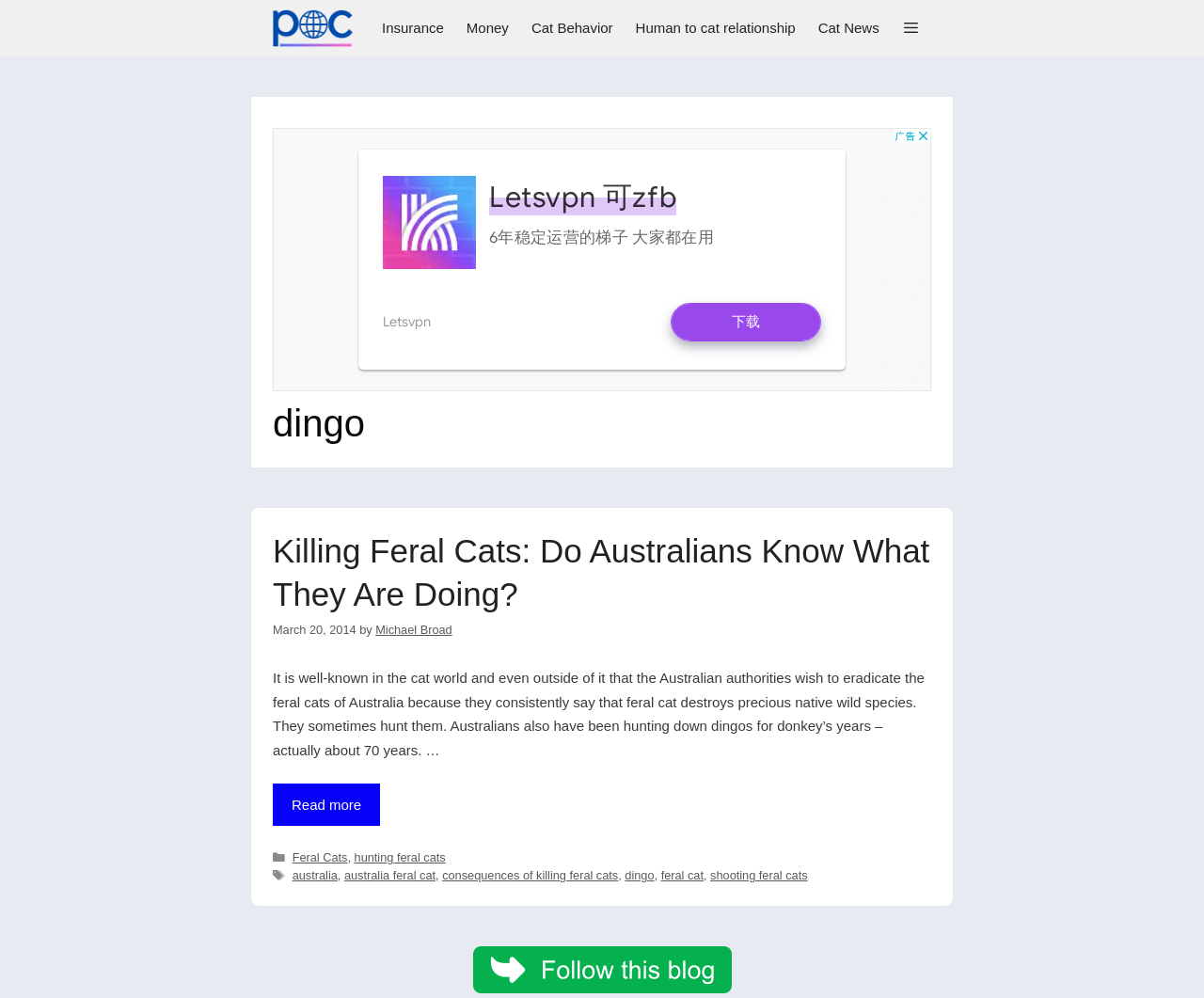Locate the bounding box coordinates of the area that needs to be clicked to fulfill the following instruction: "Click on the 'Feral Cats' category". The coordinates should be in the format of four float numbers between 0 and 1, namely [left, top, right, bottom].

[0.243, 0.852, 0.289, 0.866]